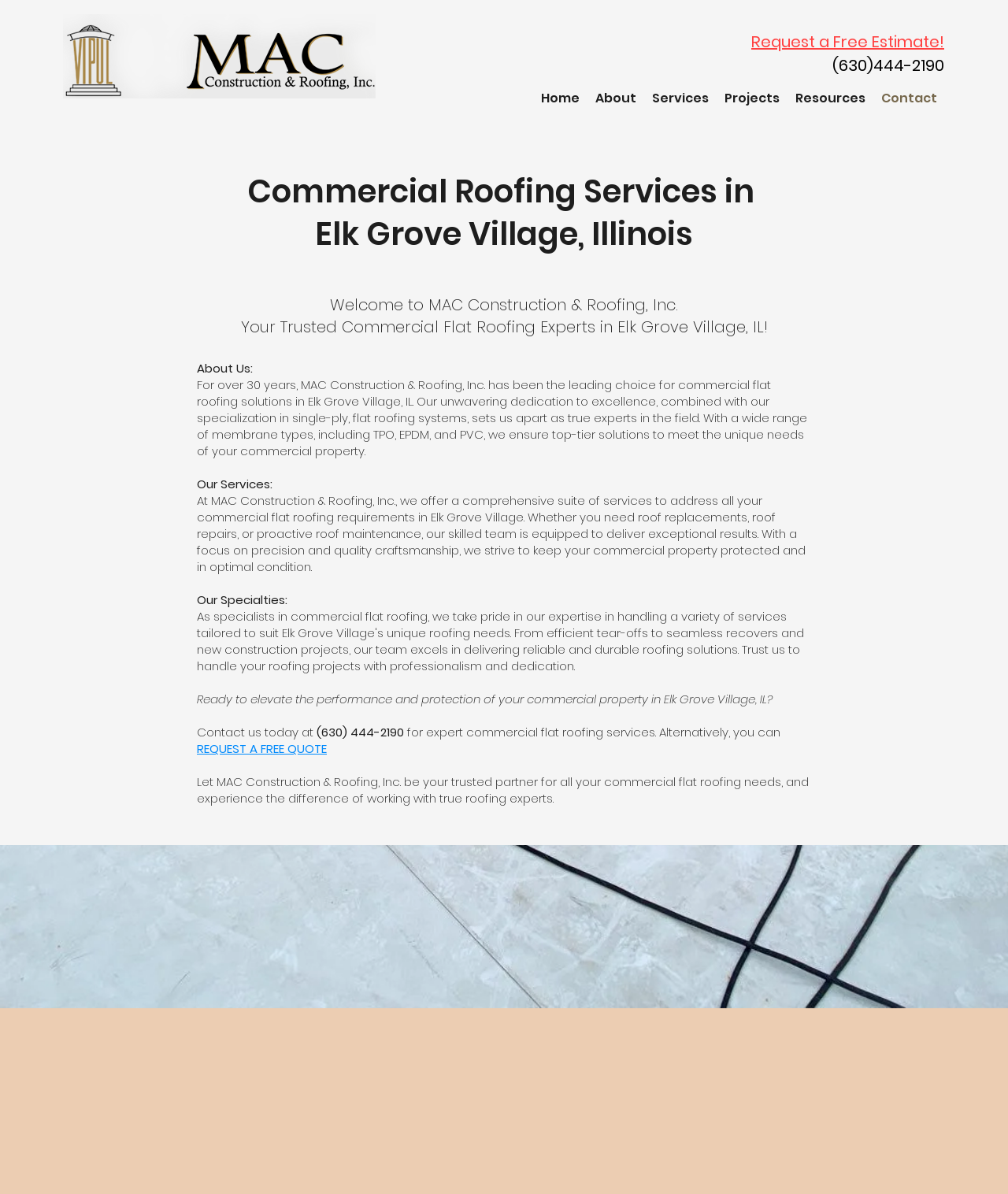What is the name of the company featured on this webpage?
Please use the image to provide an in-depth answer to the question.

I found the company name by looking at the static text elements on the webpage, specifically the one with the text 'Welcome to MAC Construction & Roofing, Inc.' which is located near the top of the page.